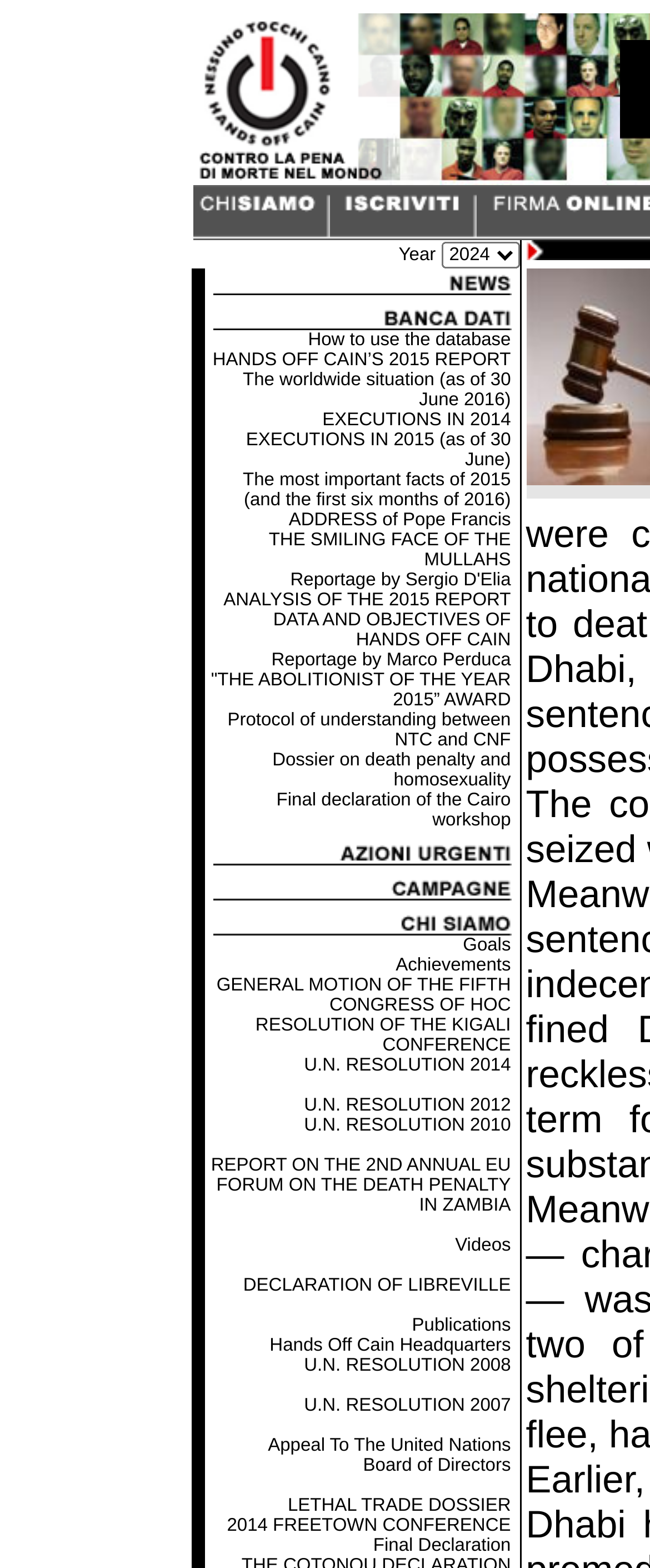Answer the question in one word or a short phrase:
What type of element is used to display the year?

LayoutTable